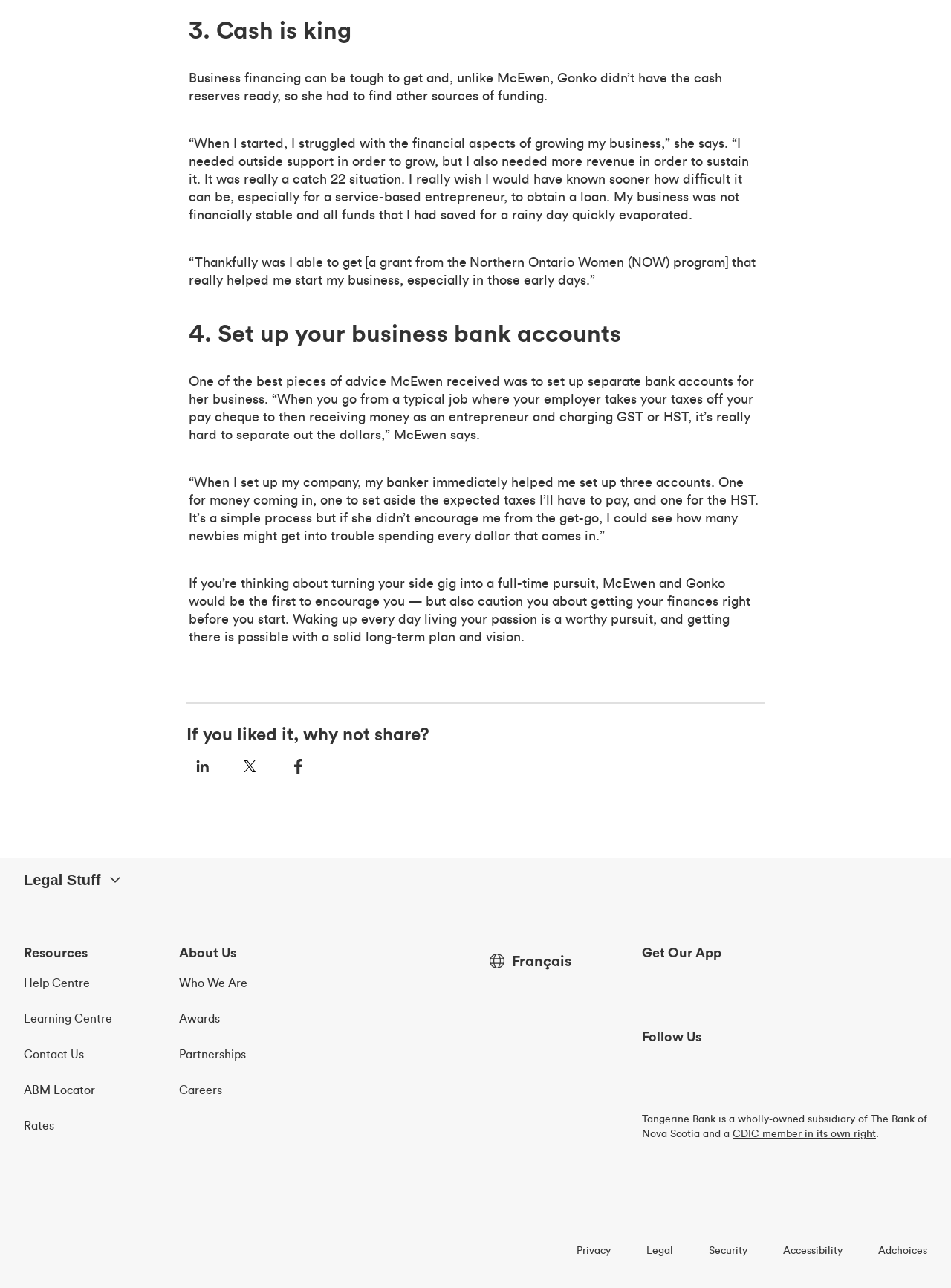Please determine the bounding box coordinates for the element with the description: "Who We Are".

[0.188, 0.757, 0.26, 0.769]